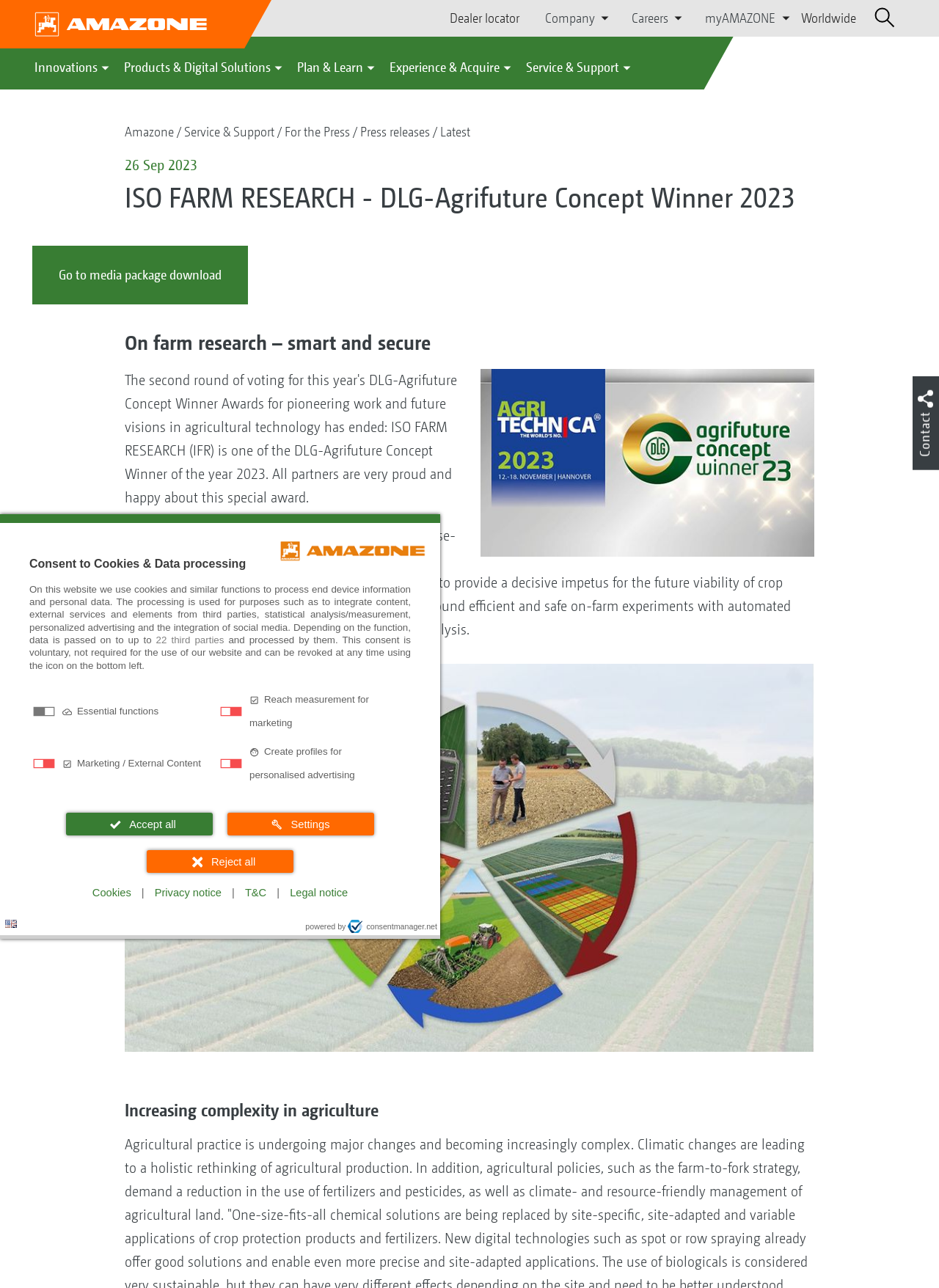Can you specify the bounding box coordinates of the area that needs to be clicked to fulfill the following instruction: "Click the Amazone logo"?

[0.037, 0.009, 0.22, 0.029]